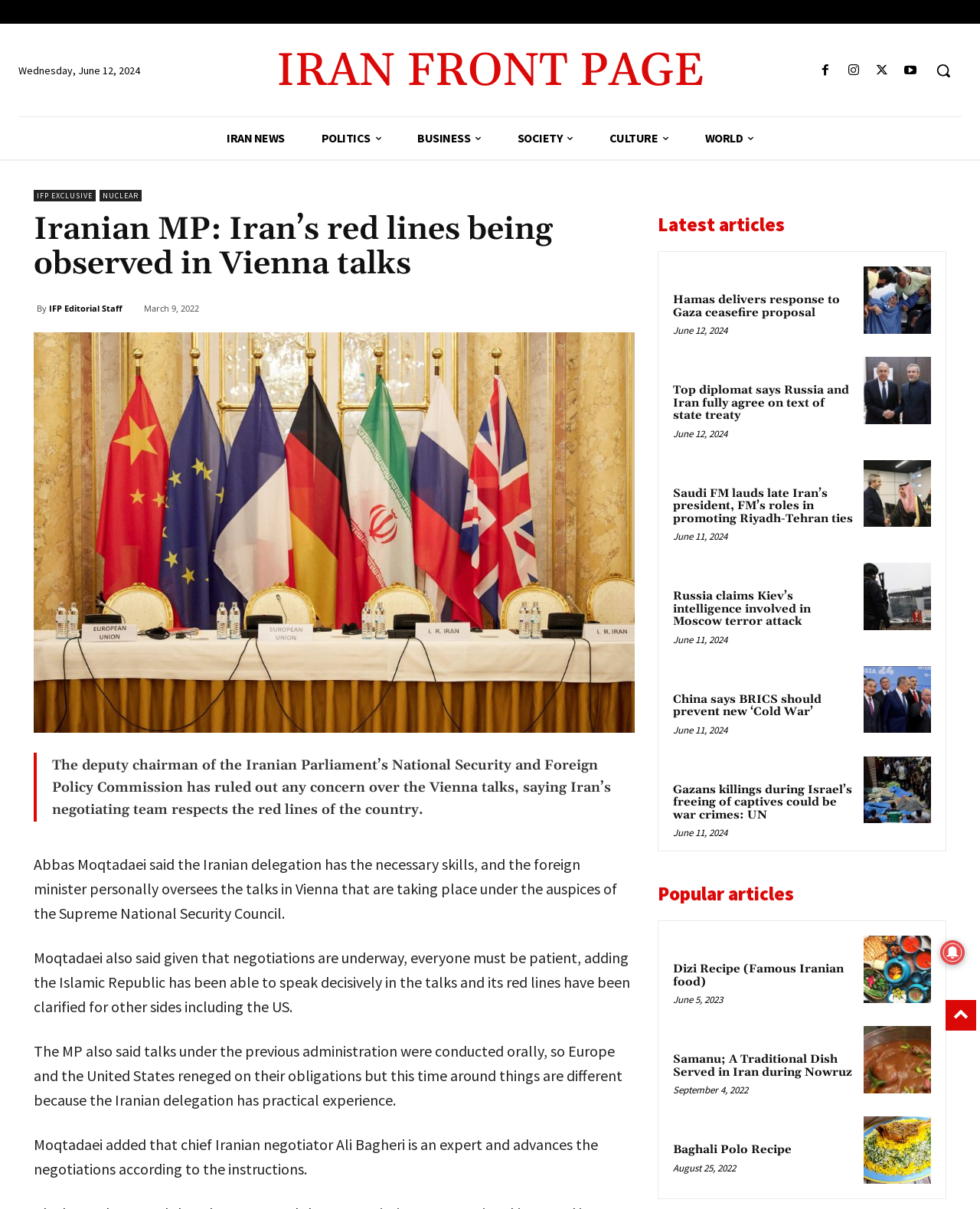Locate the bounding box coordinates of the UI element described by: "Search". The bounding box coordinates should consist of four float numbers between 0 and 1, i.e., [left, top, right, bottom].

None